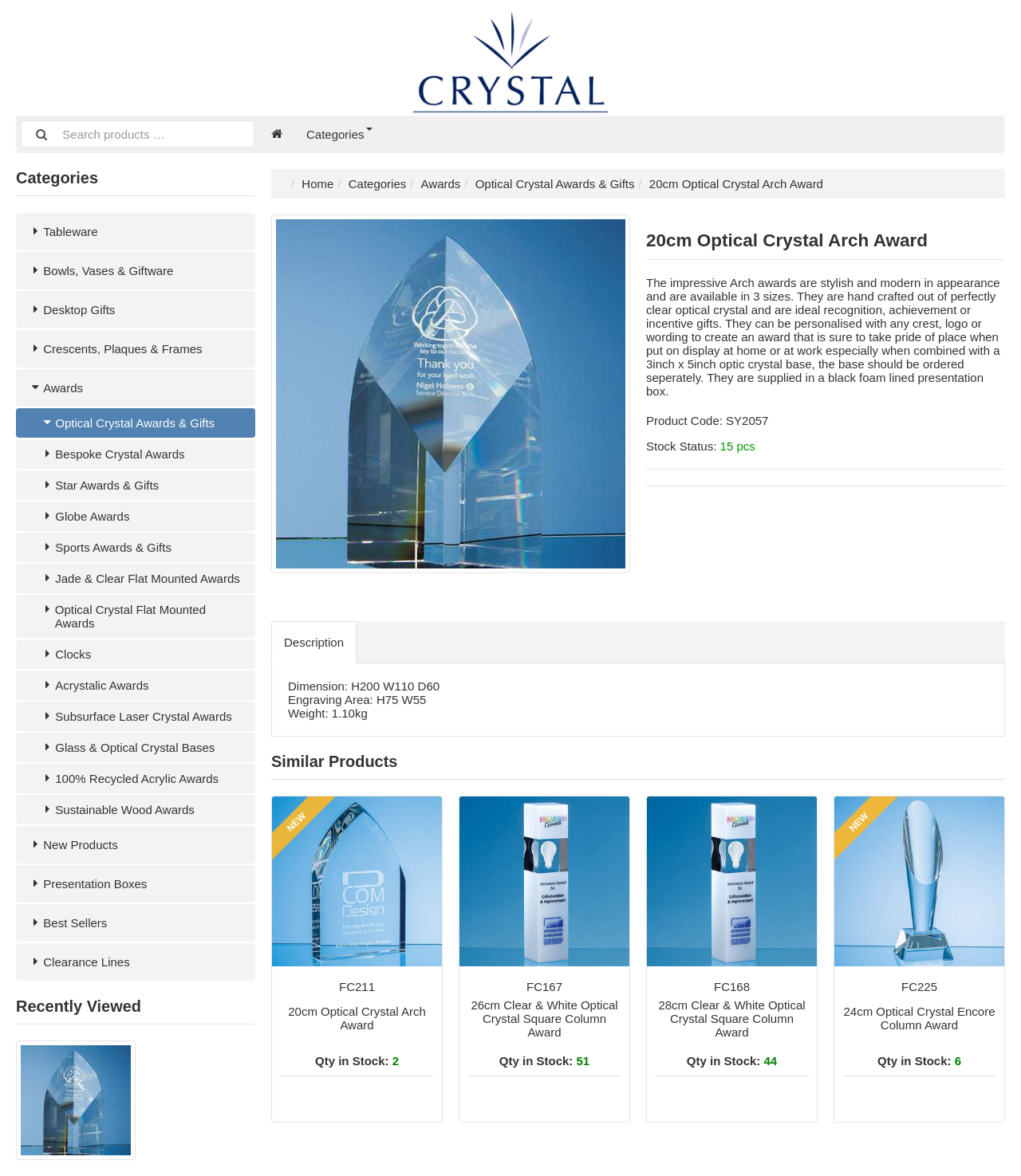Please study the image and answer the question comprehensively:
How many similar products are displayed on the page?

I found the answer by counting the number of article elements with images and links to similar products, which are located at the bottom of the page.